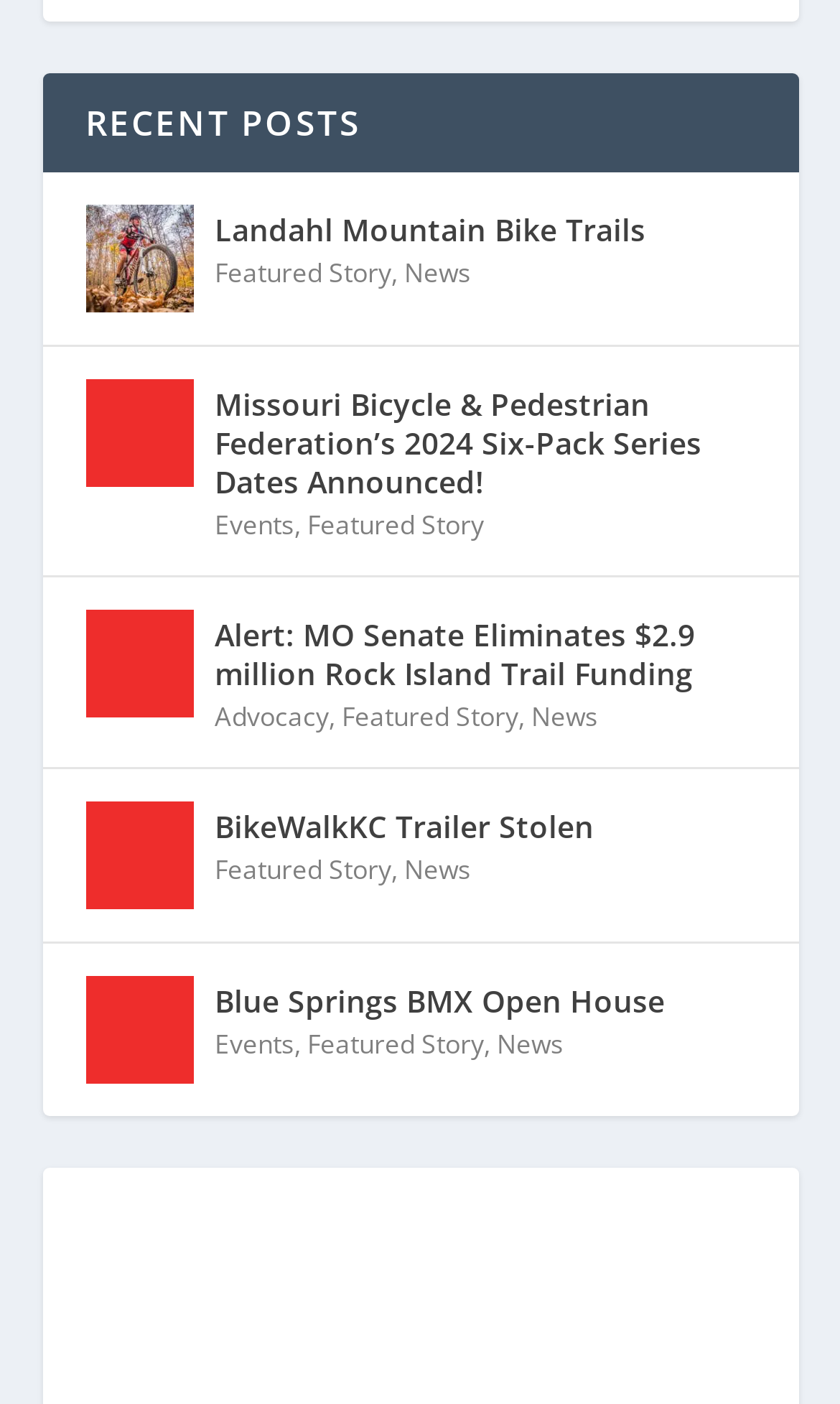Determine the bounding box coordinates for the area you should click to complete the following instruction: "view Landahl Mountain Bike Trails".

[0.101, 0.145, 0.229, 0.222]